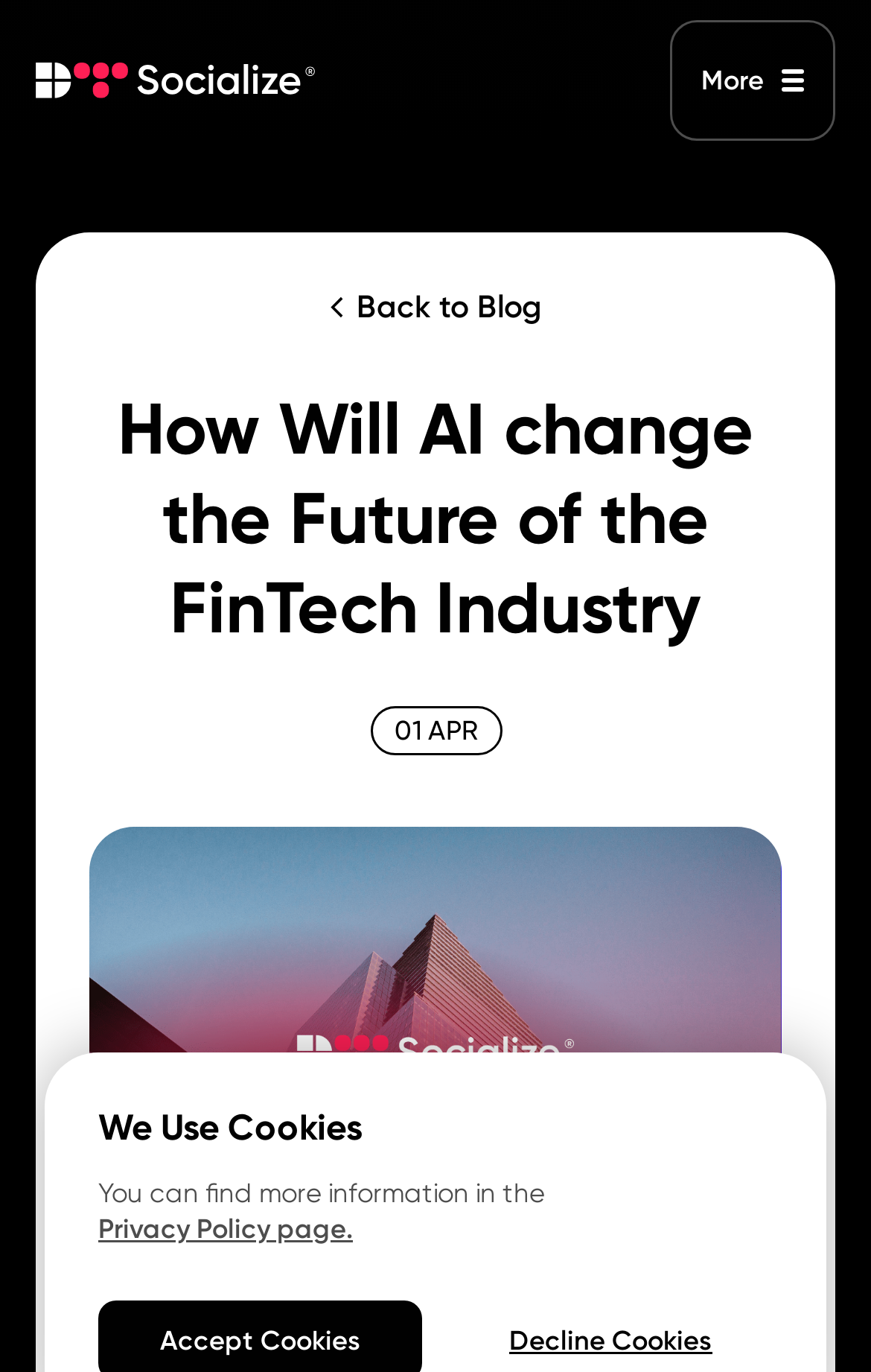Extract the bounding box coordinates for the UI element described as: "Business Overview".

[0.0, 0.568, 1.0, 0.679]